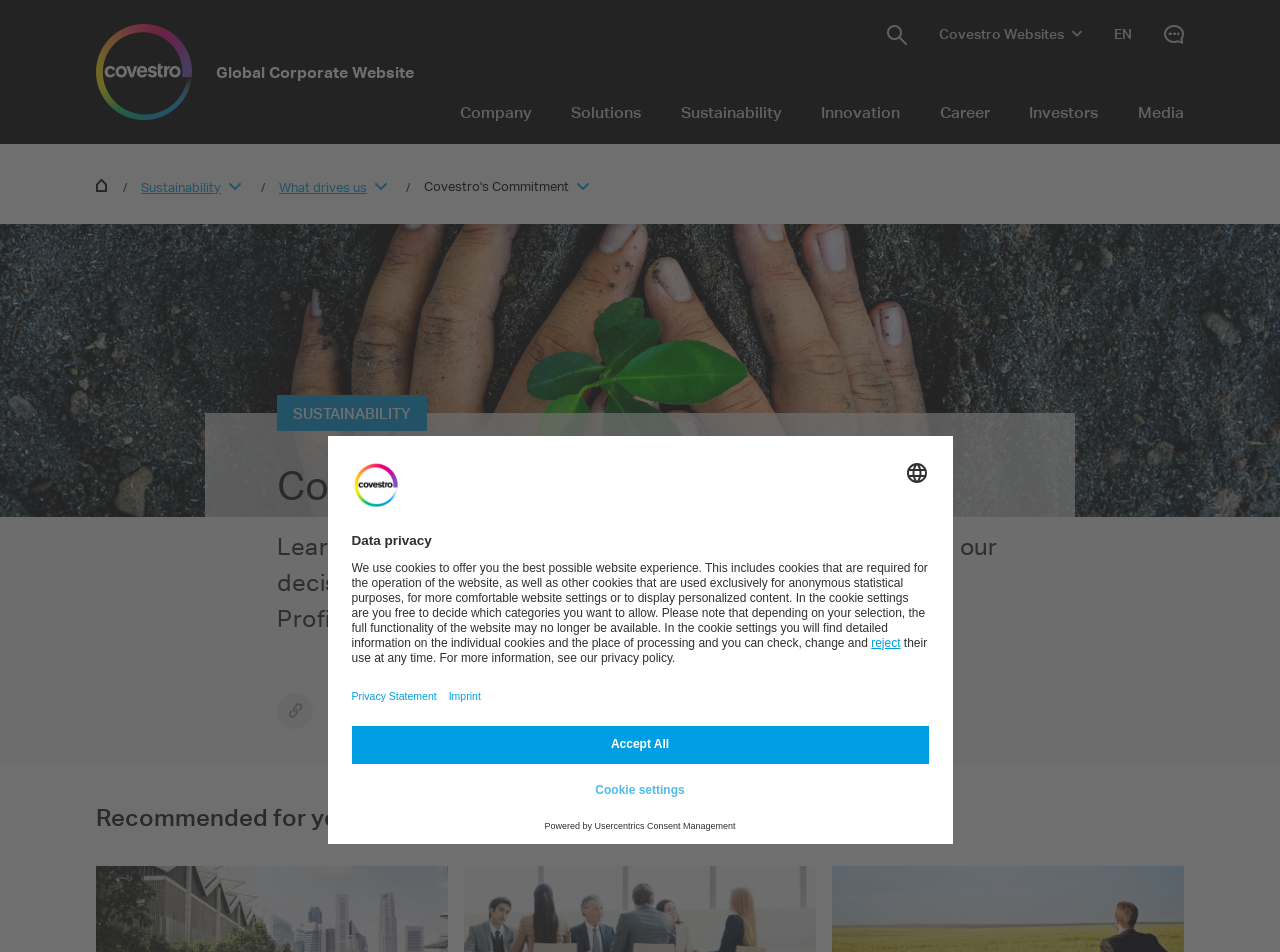Could you find the bounding box coordinates of the clickable area to complete this instruction: "Click on the 'BRIAN BELAND ORGANIZATION' link"?

None